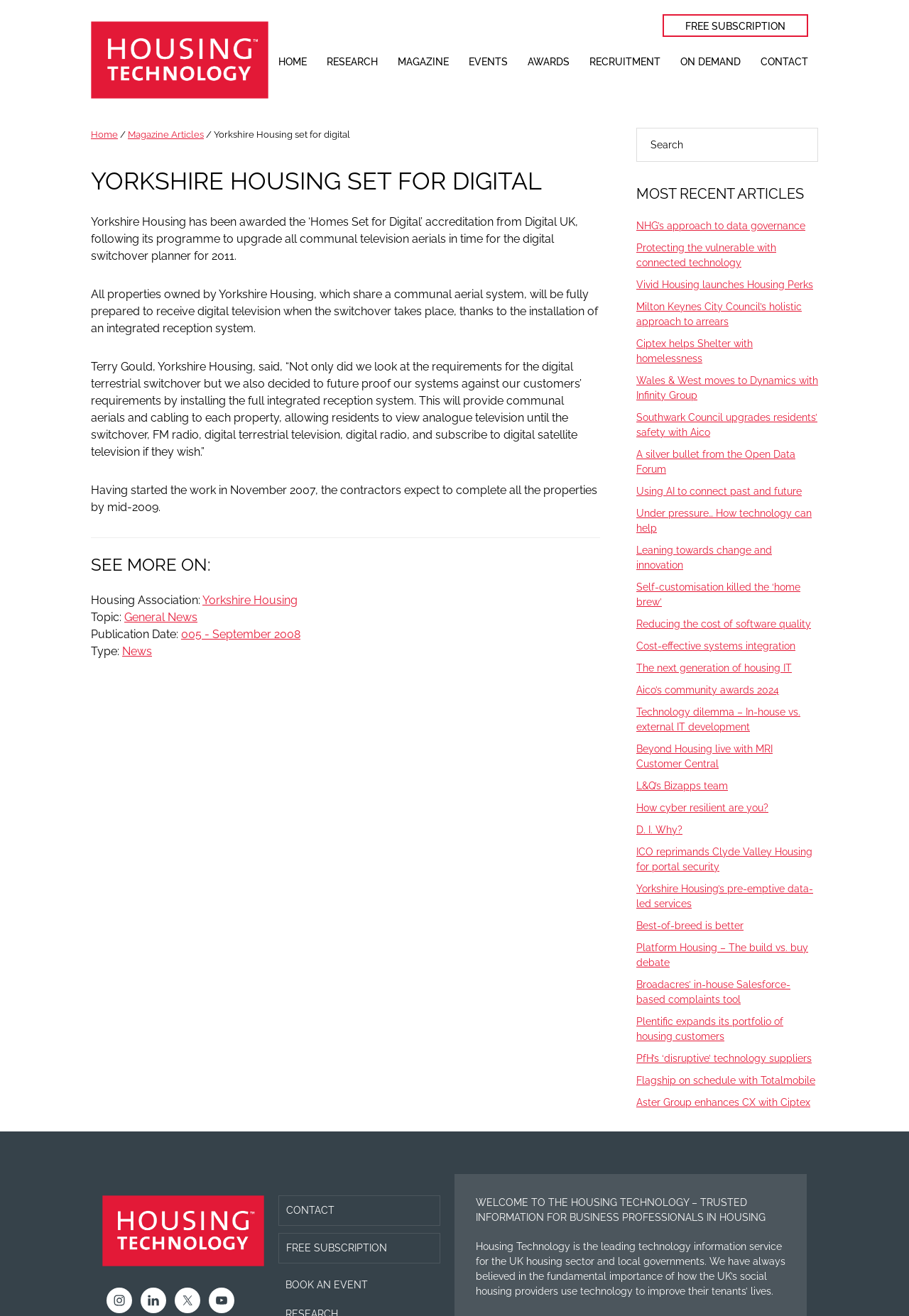What is the purpose of the 'Search' button?
Please provide a single word or phrase based on the screenshot.

To search the website